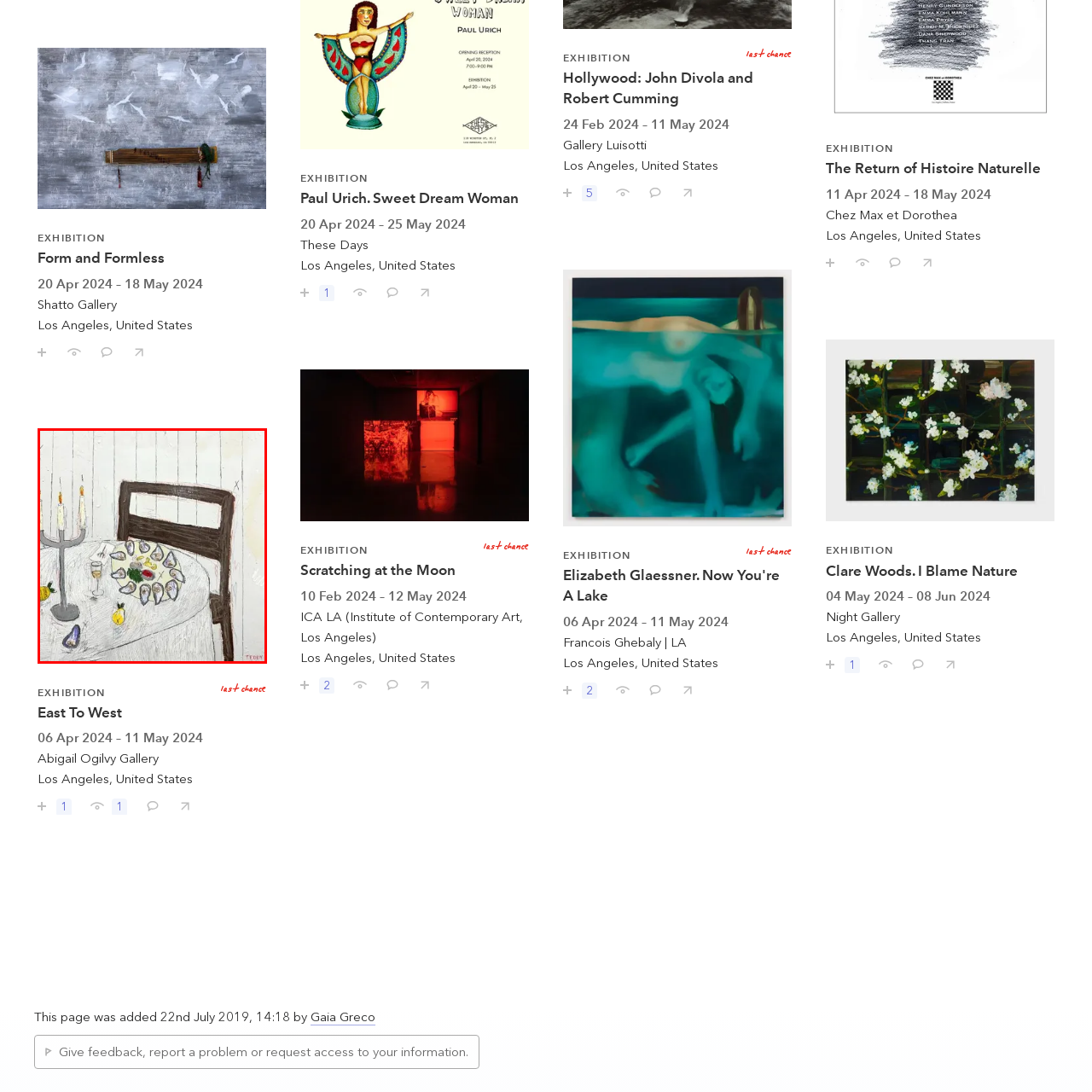What is the color of the garnish on the table?
Analyze the image segment within the red bounding box and respond to the question using a single word or brief phrase.

Vibrant green